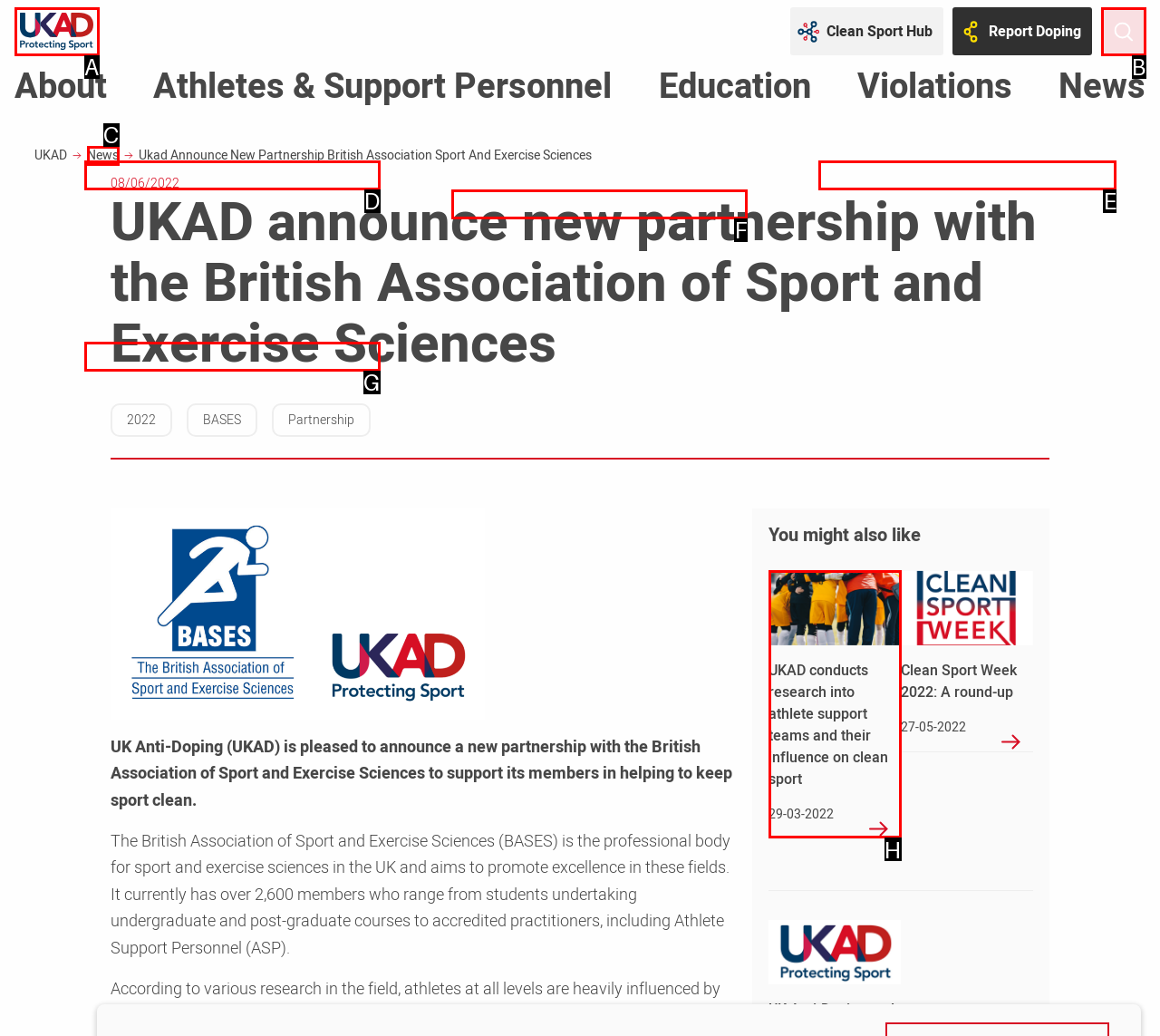Identify the UI element that best fits the description: International Consultancy Programme
Respond with the letter representing the correct option.

G